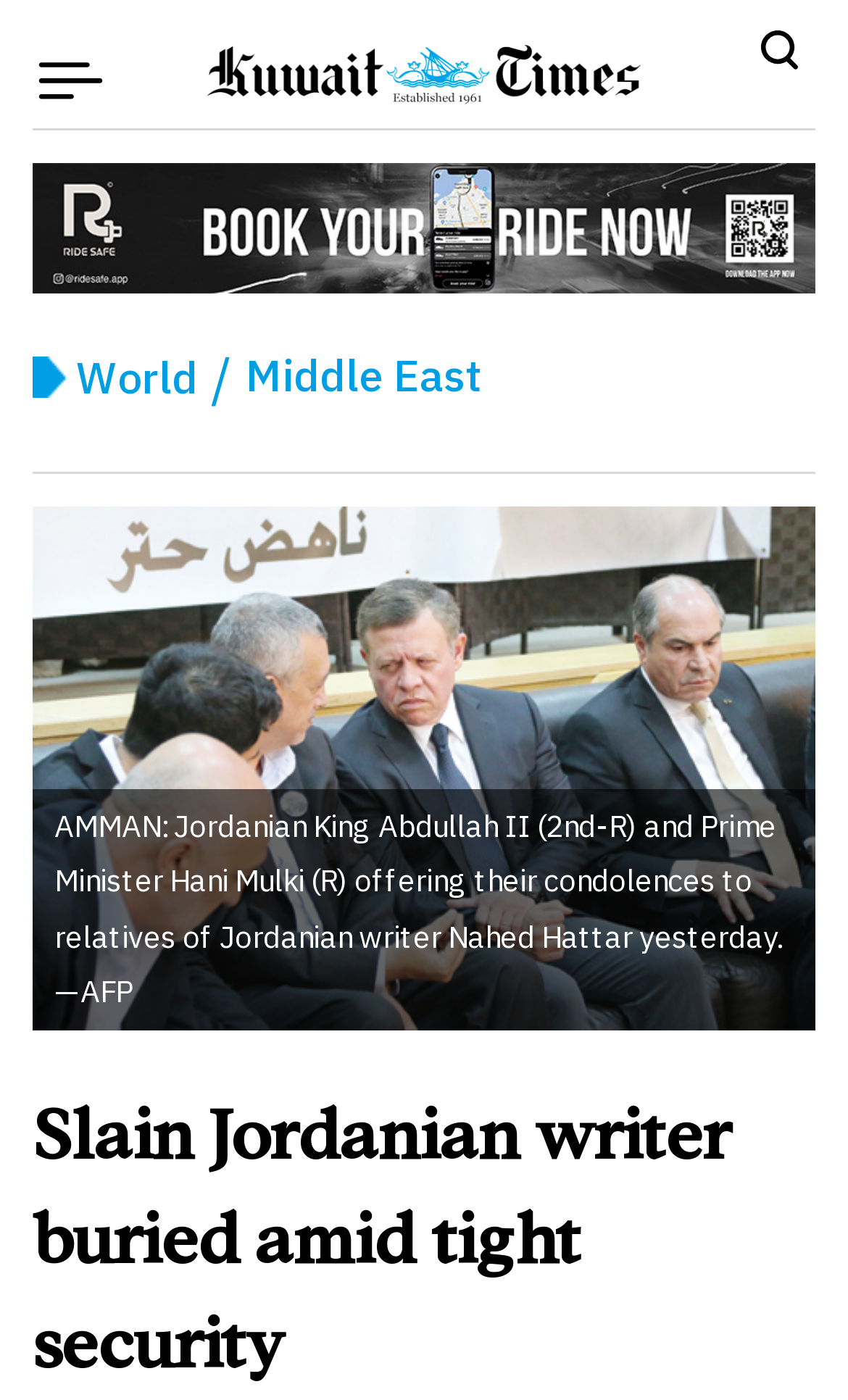Is the search bar located at the top of the page?
Provide a short answer using one word or a brief phrase based on the image.

Yes